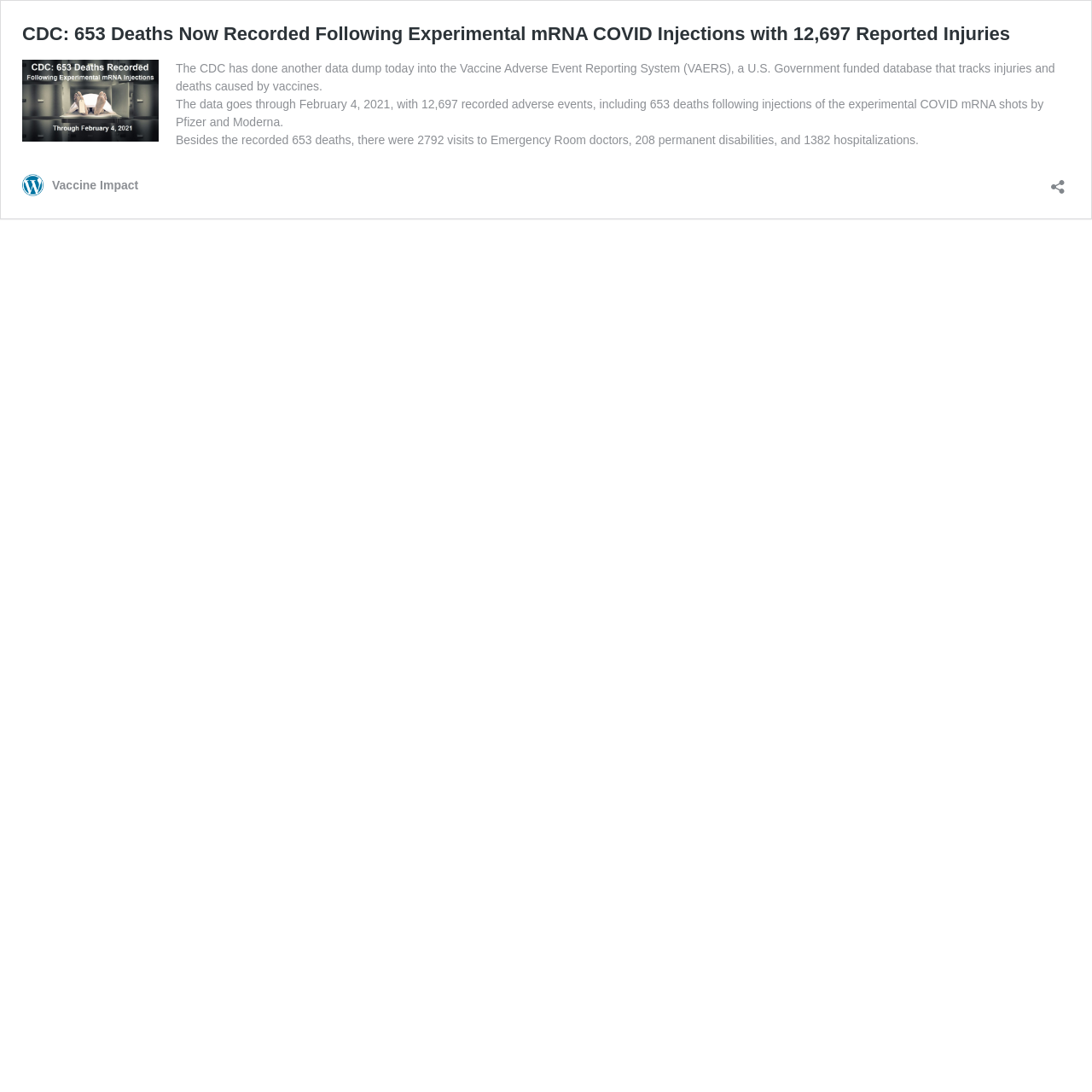What is the purpose of the VAERS database?
Look at the screenshot and give a one-word or phrase answer.

tracks injuries and deaths caused by vaccines